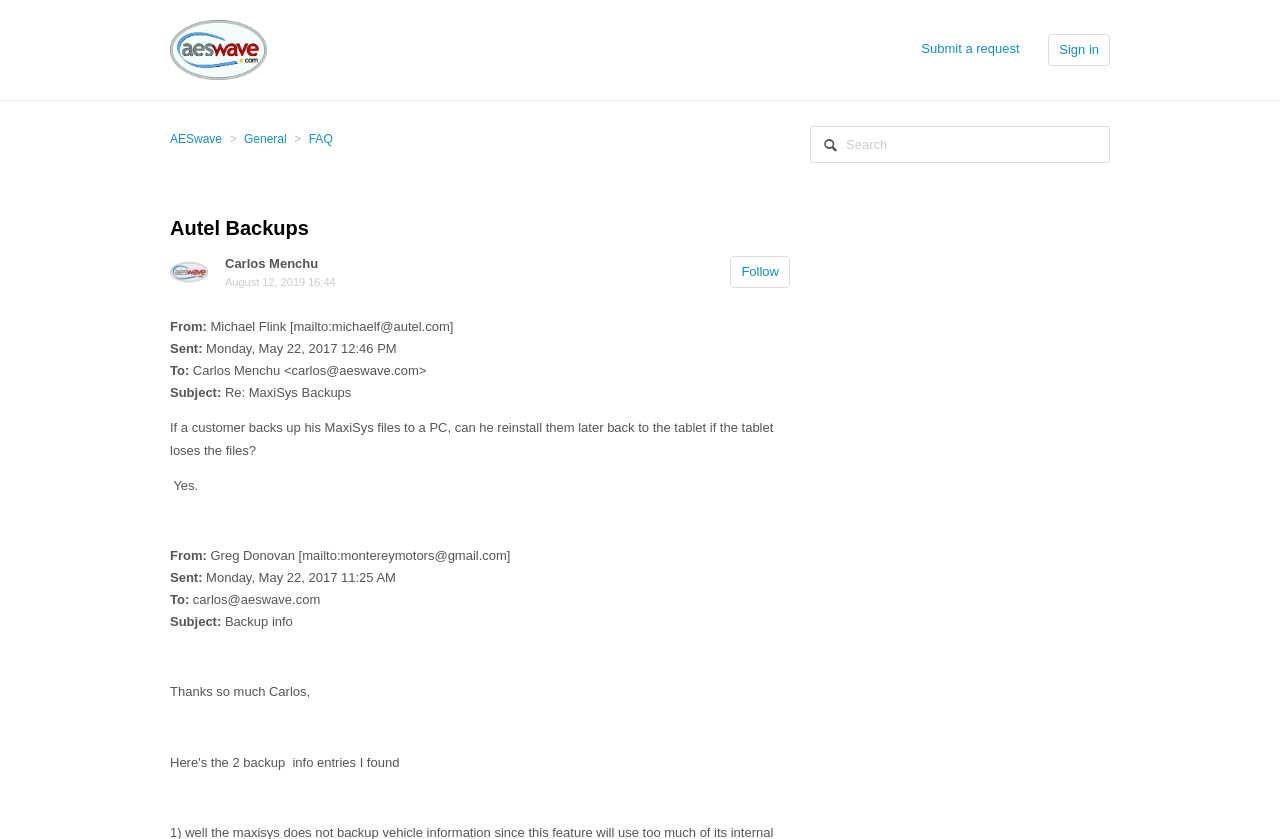Please give a one-word or short phrase response to the following question: 
Who is the recipient of the email?

Carlos Menchu